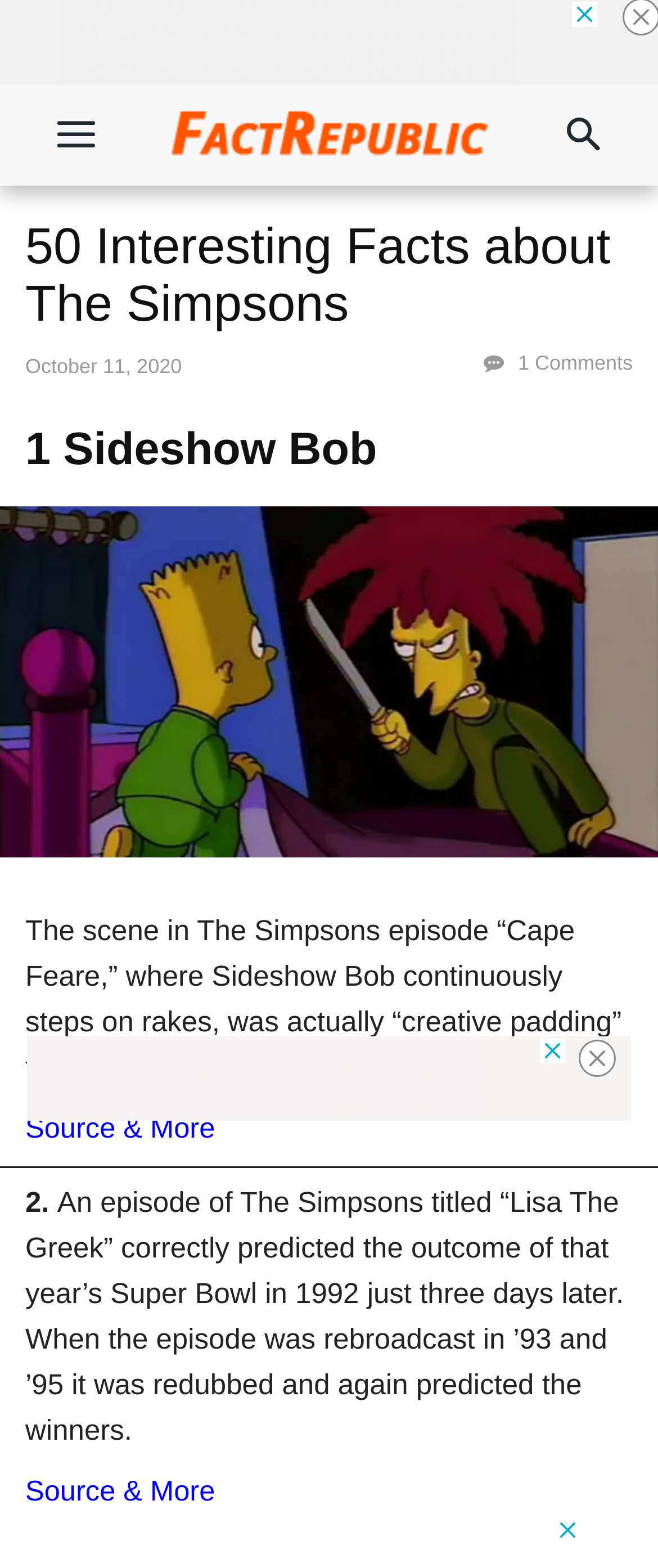Respond to the following query with just one word or a short phrase: 
How many facts are listed on the webpage?

At least 2